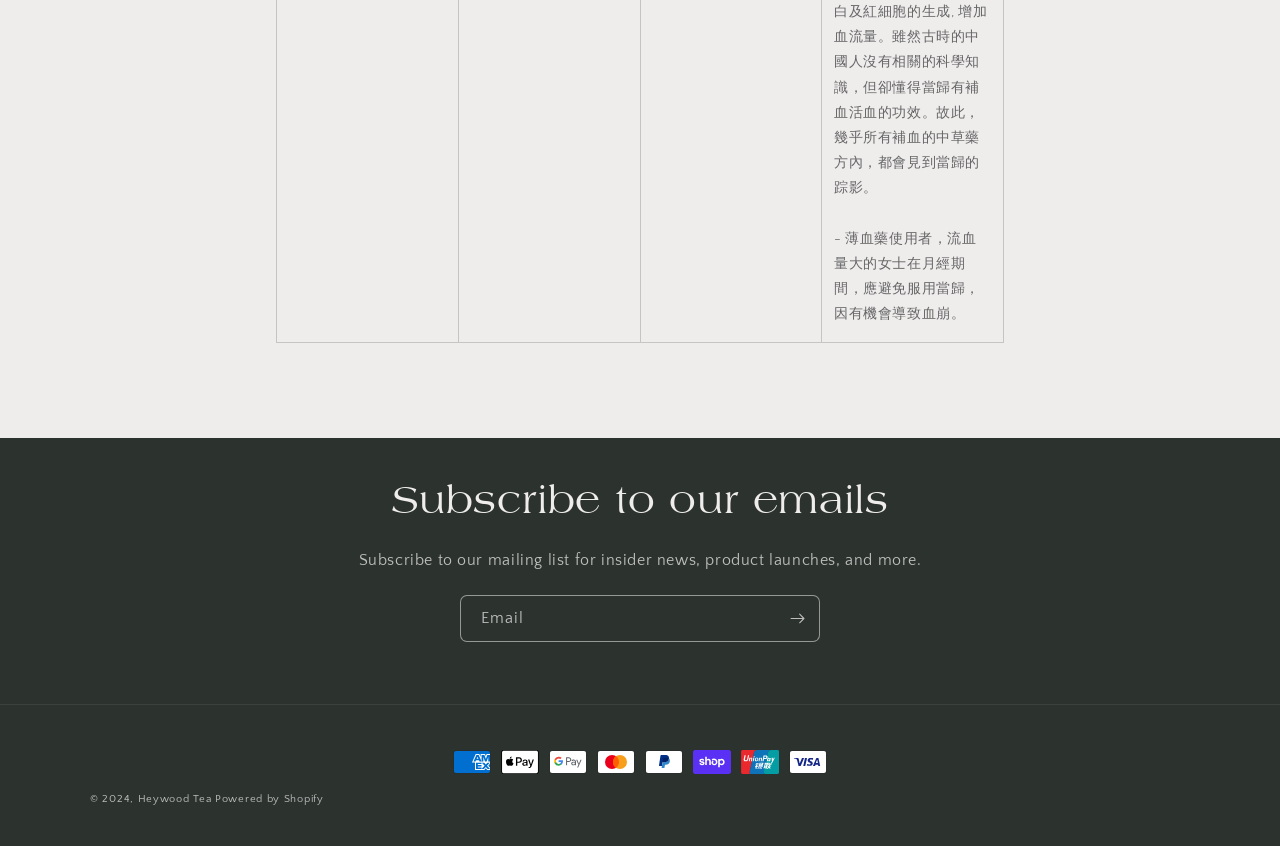Use the details in the image to answer the question thoroughly: 
How many payment methods are shown?

There are 8 images of different payment methods, including American Express, Apple Pay, Google Pay, Mastercard, PayPal, Shop Pay, Union Pay, and Visa, indicating that the website accepts these payment methods.